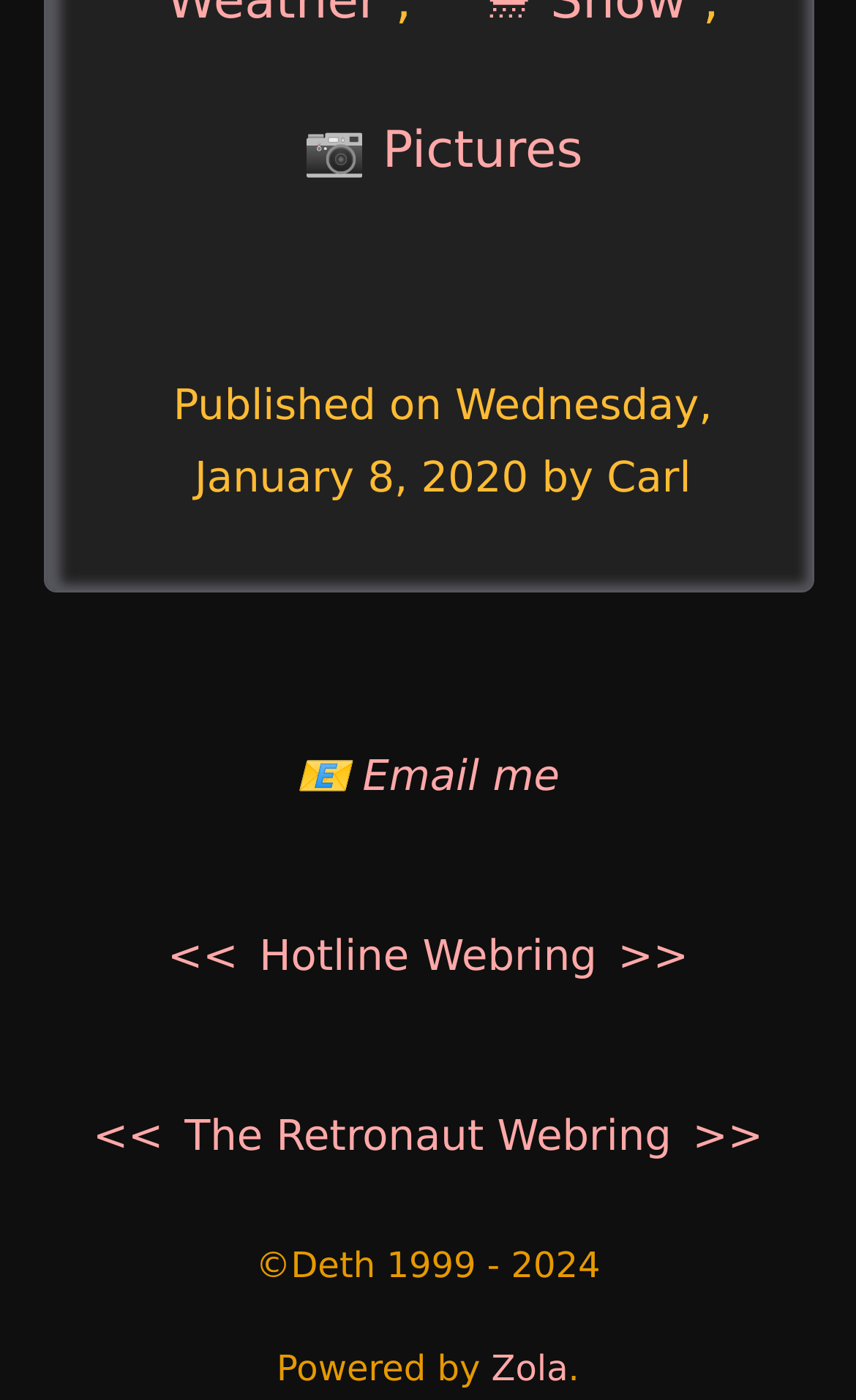What is the date of publication?
Look at the image and provide a short answer using one word or a phrase.

Wednesday, January 8, 2020